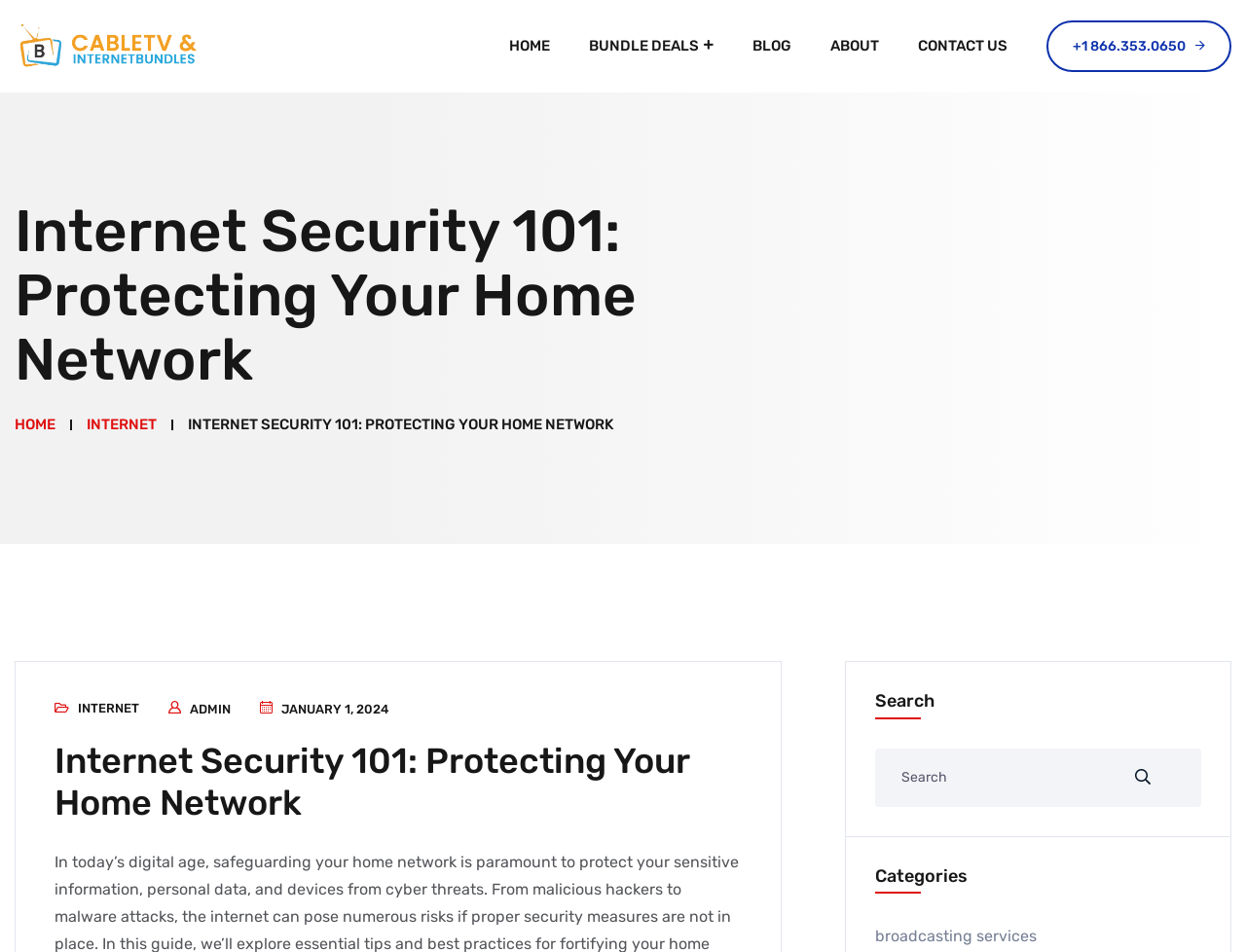Generate the text of the webpage's primary heading.

Internet Security 101: Protecting Your Home Network